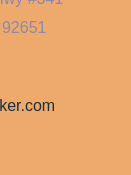Respond with a single word or phrase:
What areas is the bakery trying to connect with?

Orange County and Los Angeles areas